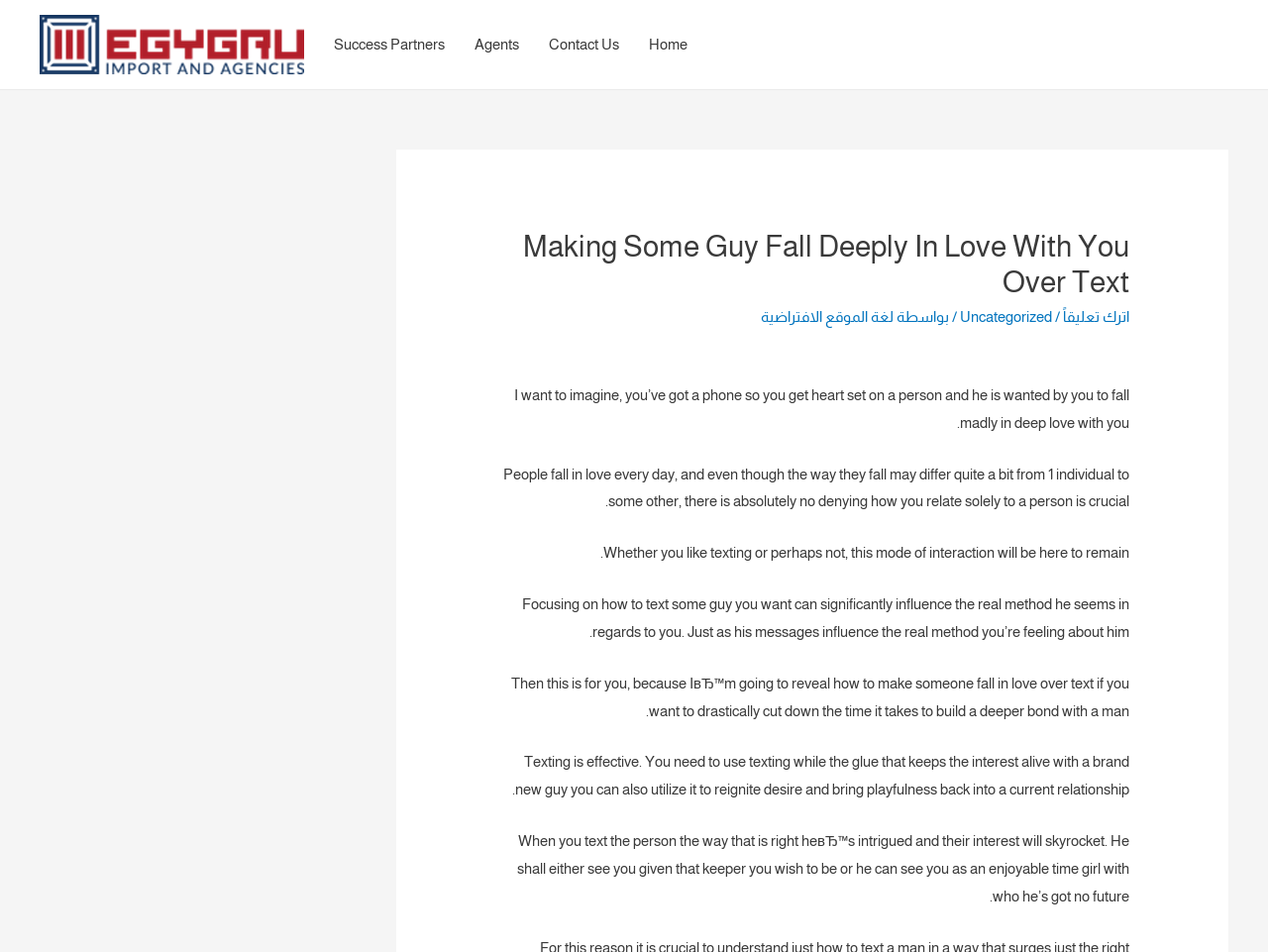What is the relationship between texting and how someone feels about you?
Give a detailed and exhaustive answer to the question.

According to the webpage, how you relate to someone through texting is crucial, and it can significantly influence the way they feel about you. Similarly, their messages can also influence how you feel about them.